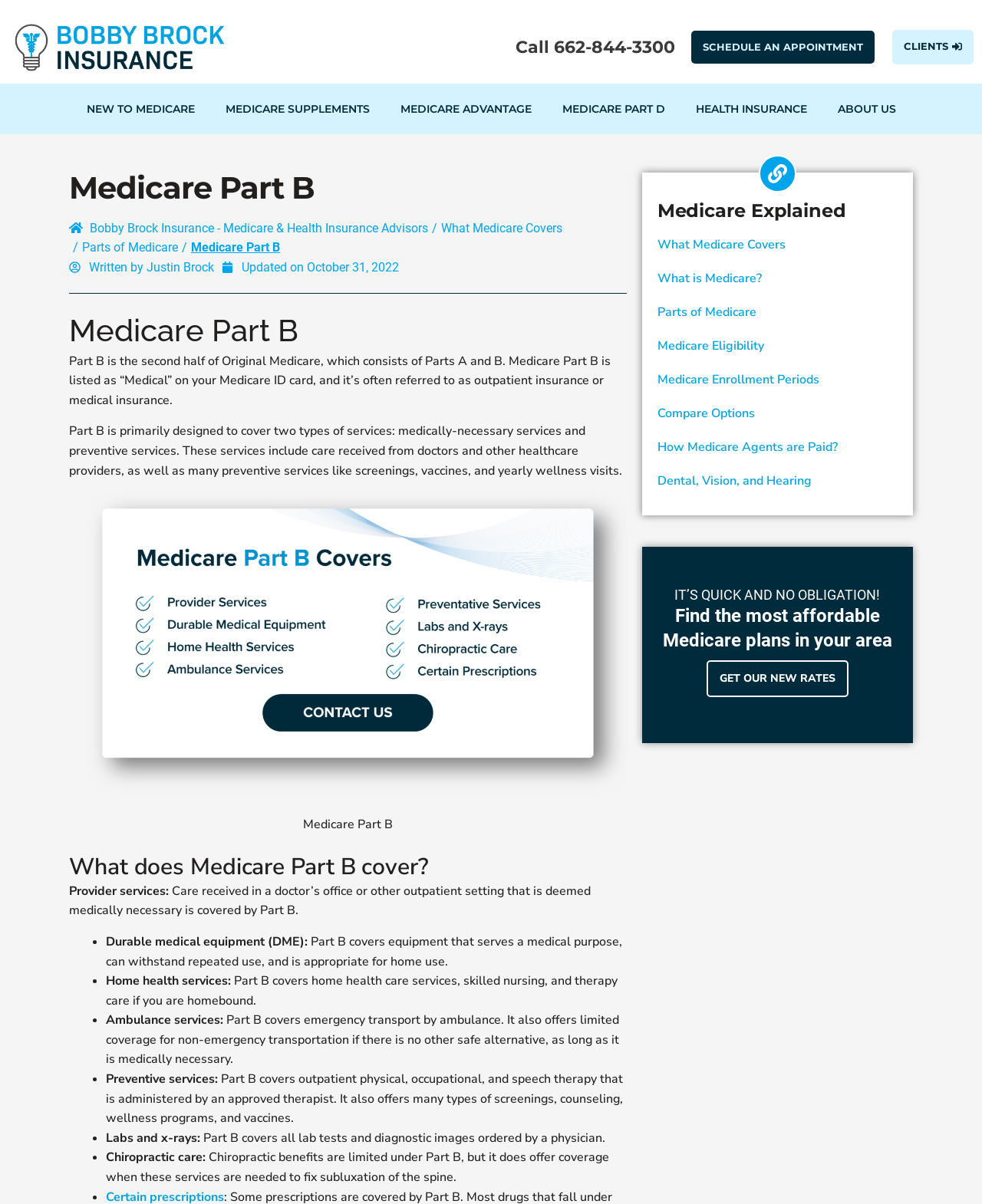What is the name of the insurance company?
Look at the image and respond to the question as thoroughly as possible.

I found the name of the insurance company by looking at the link 'Bobby Brock Insurance | Tupelo, MS' which is located at the top of the webpage, indicating that it's the company's name and location.